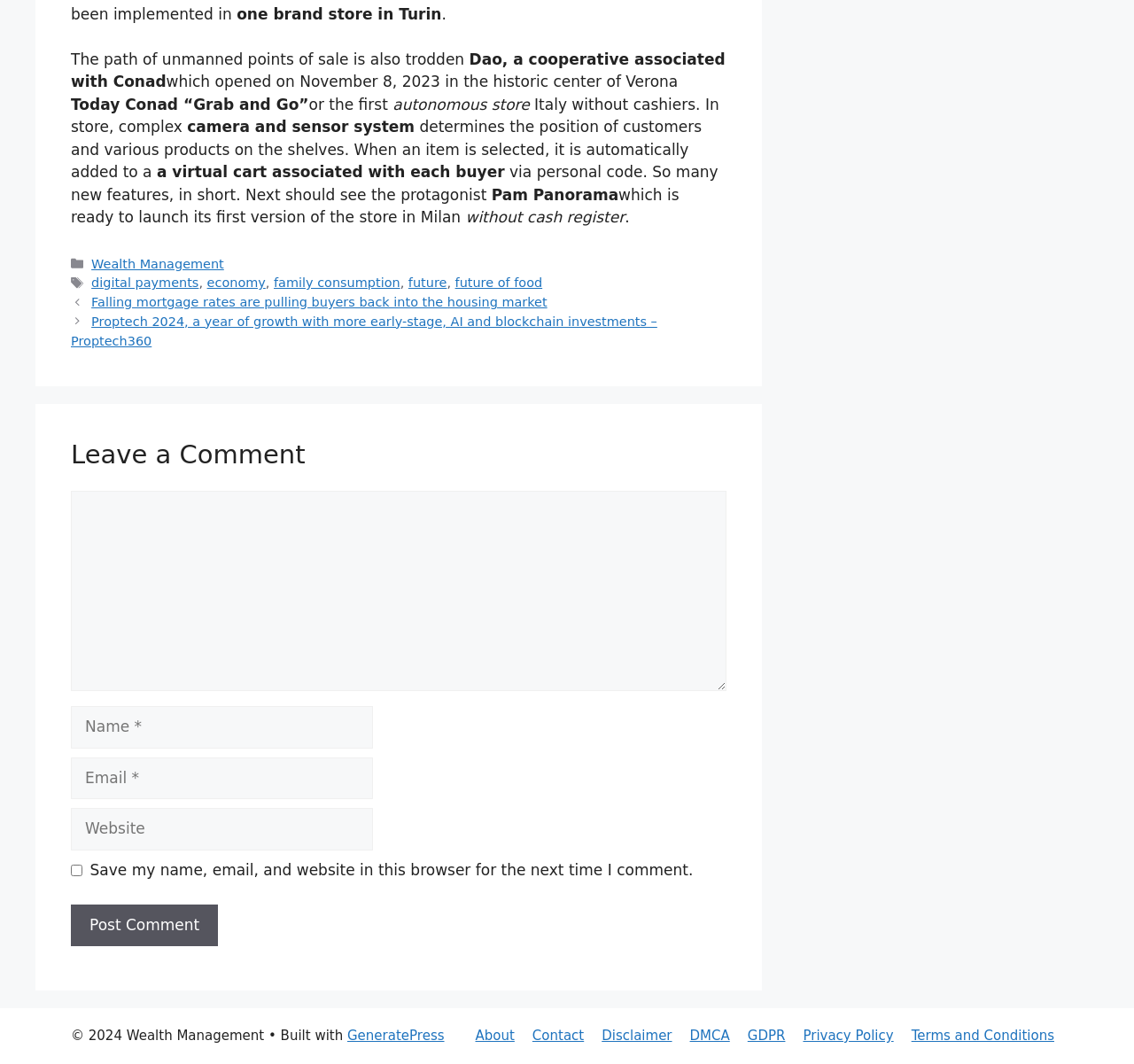Answer the question below with a single word or a brief phrase: 
What is the name of the theme used to build the website?

GeneratePress